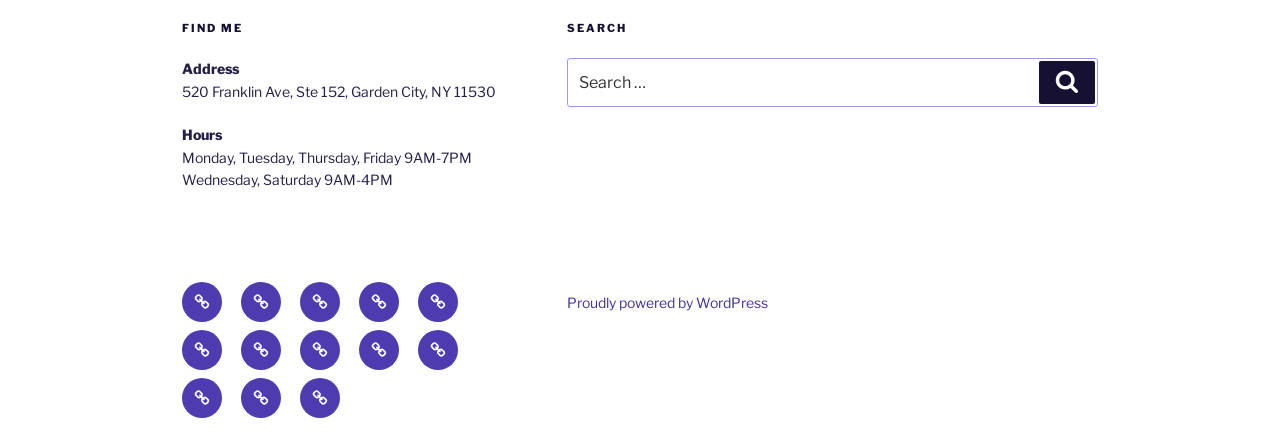Answer the question in one word or a short phrase:
What is the purpose of the search box?

To search for something